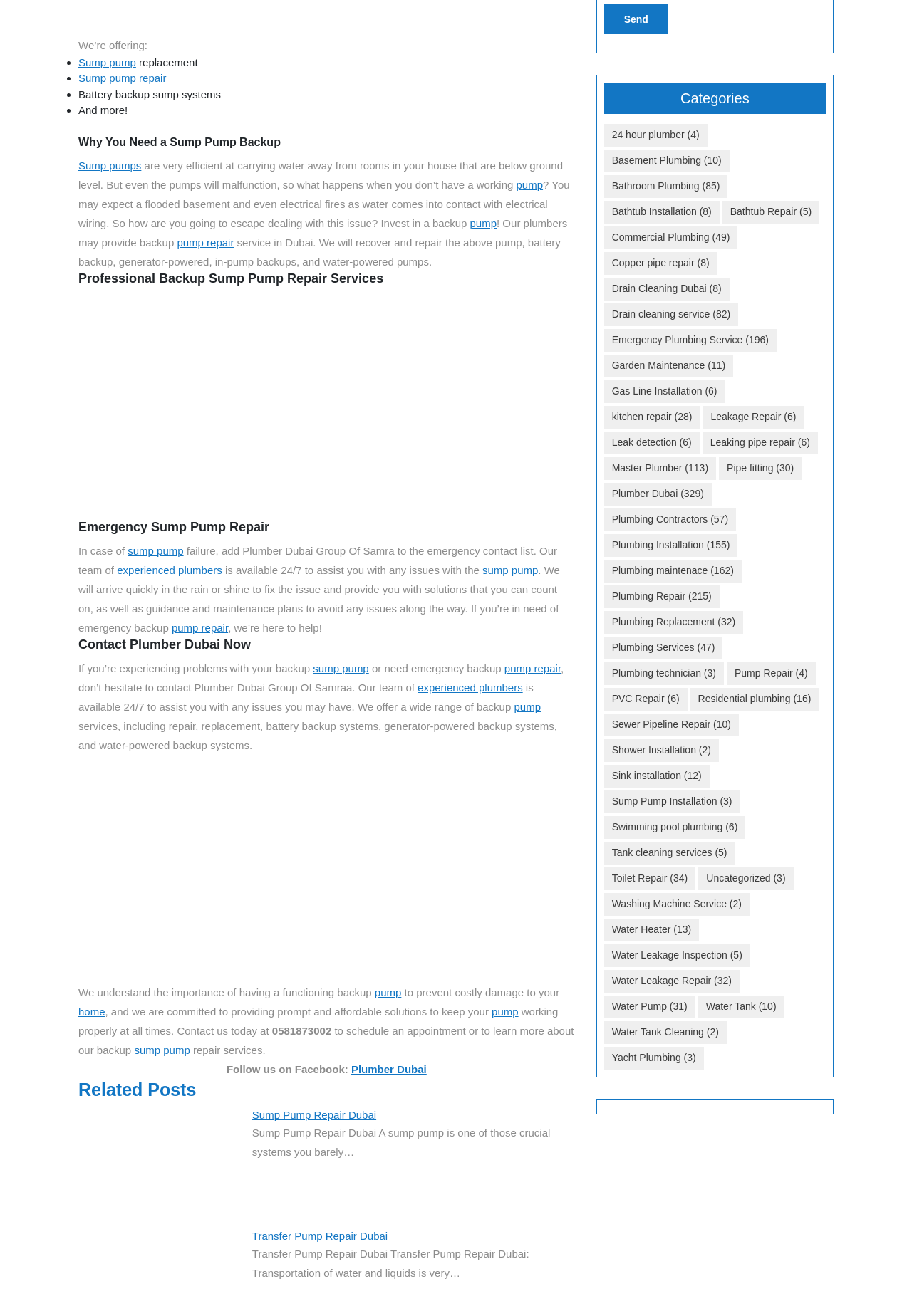Please identify the coordinates of the bounding box that should be clicked to fulfill this instruction: "Contact Plumber Dubai Now".

[0.086, 0.484, 0.63, 0.496]